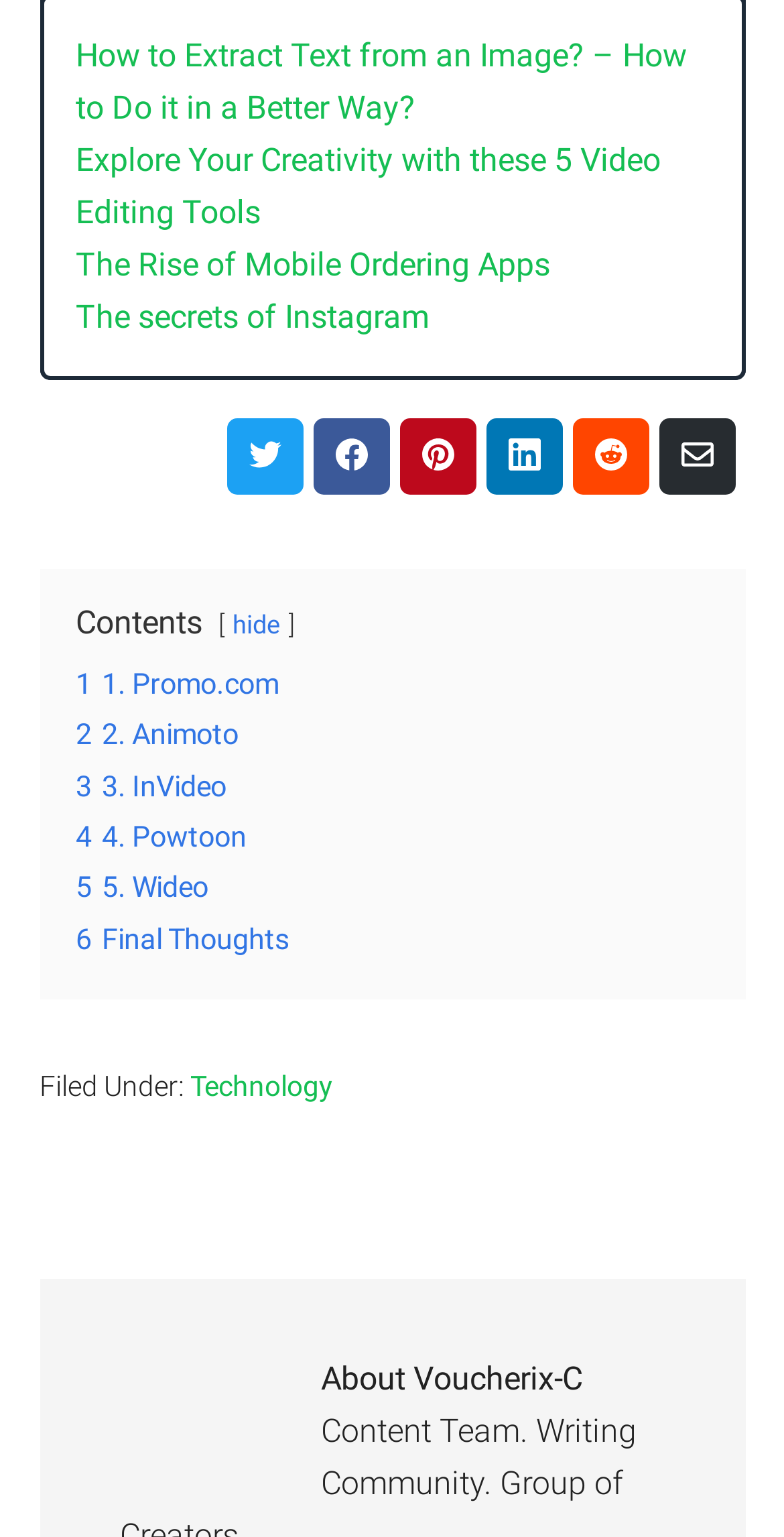Find the bounding box coordinates for the element that must be clicked to complete the instruction: "Click on 'Technology'". The coordinates should be four float numbers between 0 and 1, indicated as [left, top, right, bottom].

[0.242, 0.696, 0.424, 0.717]